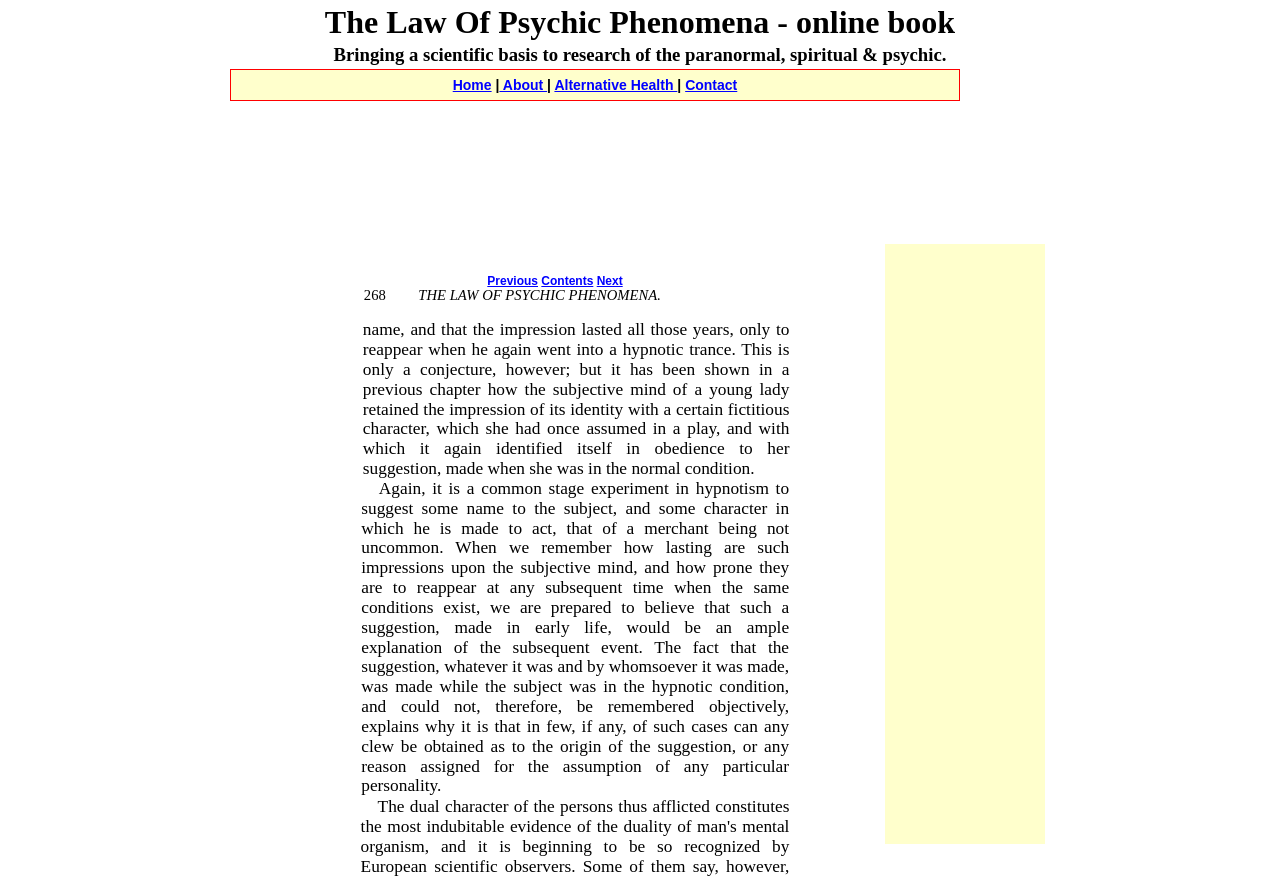What is the layout of the navigation links?
Give a thorough and detailed response to the question.

The navigation links 'Home', 'About', 'Alternative Health', and 'Contact' are laid out horizontally, separated by '|' characters. This can be inferred from their bounding box coordinates, which have similar y1 and y2 values, indicating that they are aligned horizontally.